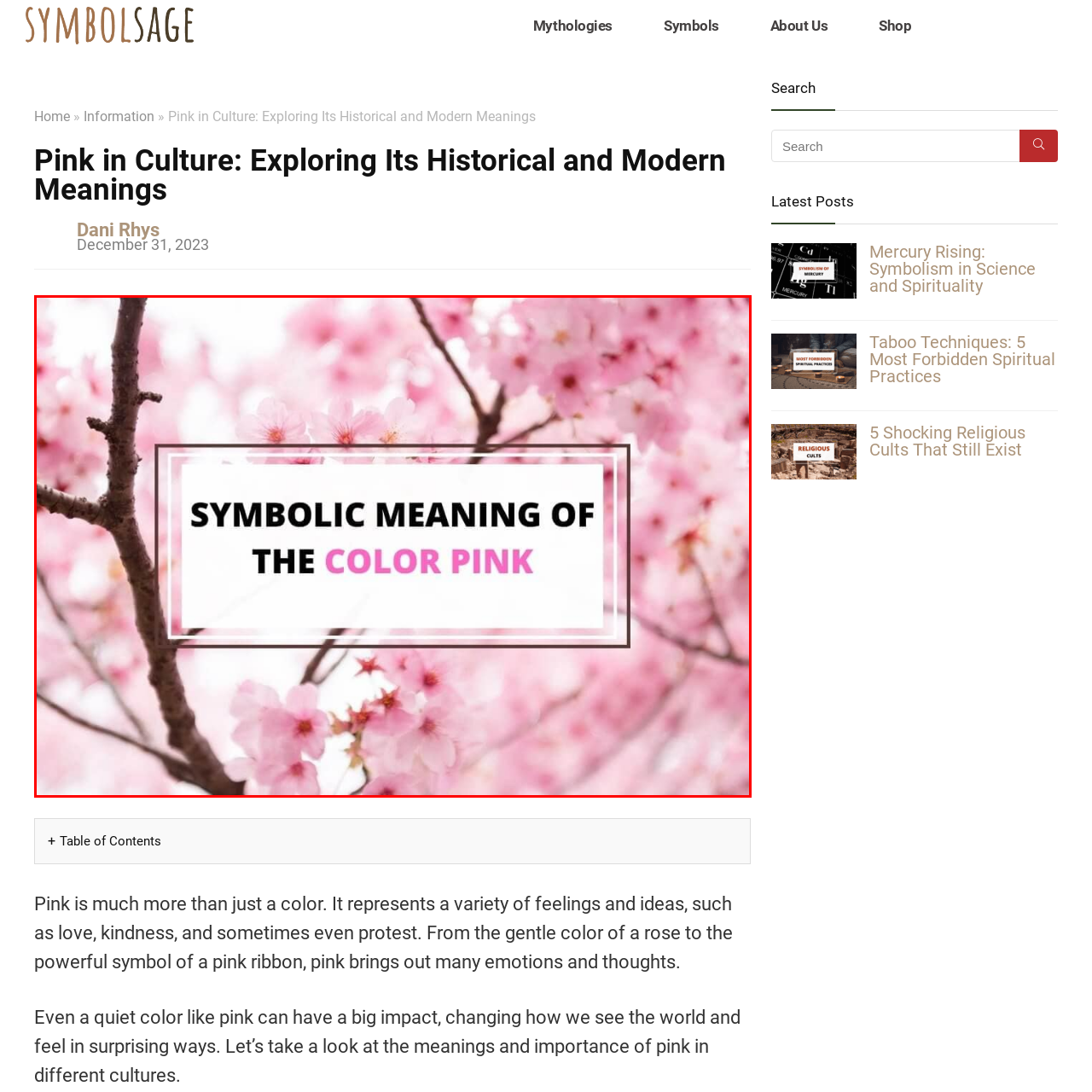Observe the visual content surrounded by a red rectangle, What emotions are associated with the color pink? Respond using just one word or a short phrase.

Love, kindness, and tenderness